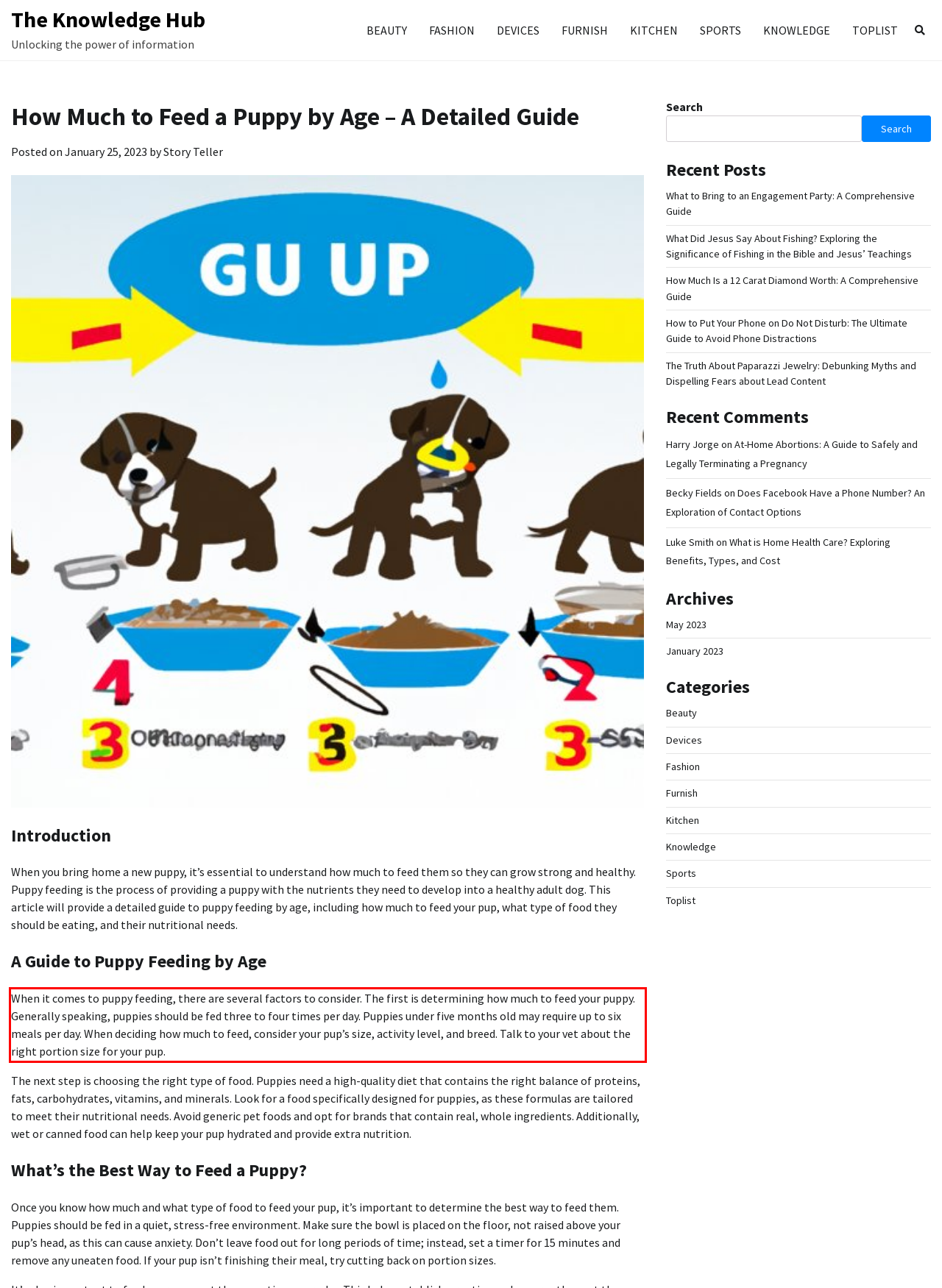You have a screenshot with a red rectangle around a UI element. Recognize and extract the text within this red bounding box using OCR.

When it comes to puppy feeding, there are several factors to consider. The first is determining how much to feed your puppy. Generally speaking, puppies should be fed three to four times per day. Puppies under five months old may require up to six meals per day. When deciding how much to feed, consider your pup’s size, activity level, and breed. Talk to your vet about the right portion size for your pup.